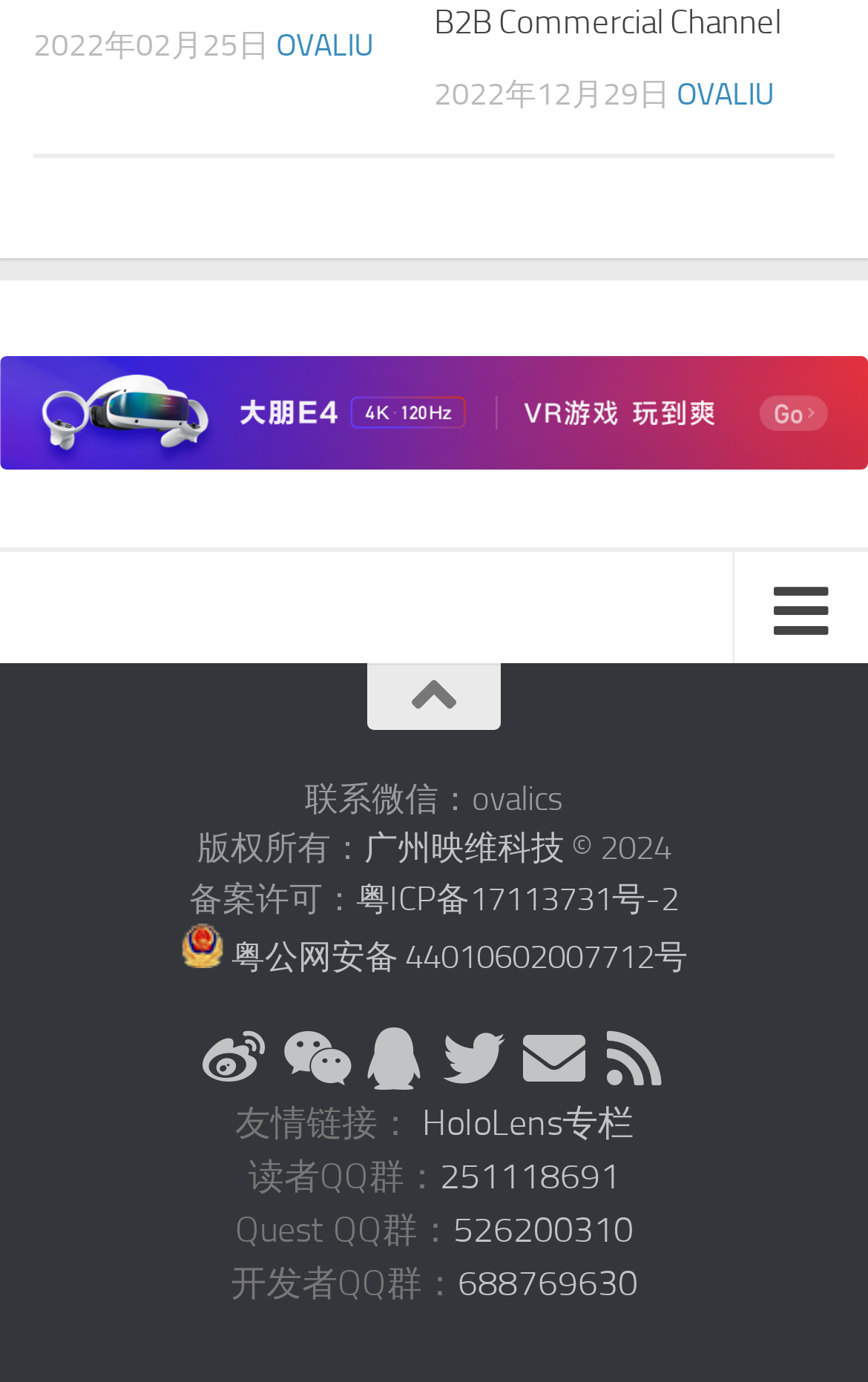Please identify the bounding box coordinates of the element's region that I should click in order to complete the following instruction: "Check the ICP filing information". The bounding box coordinates consist of four float numbers between 0 and 1, i.e., [left, top, right, bottom].

[0.41, 0.636, 0.782, 0.665]